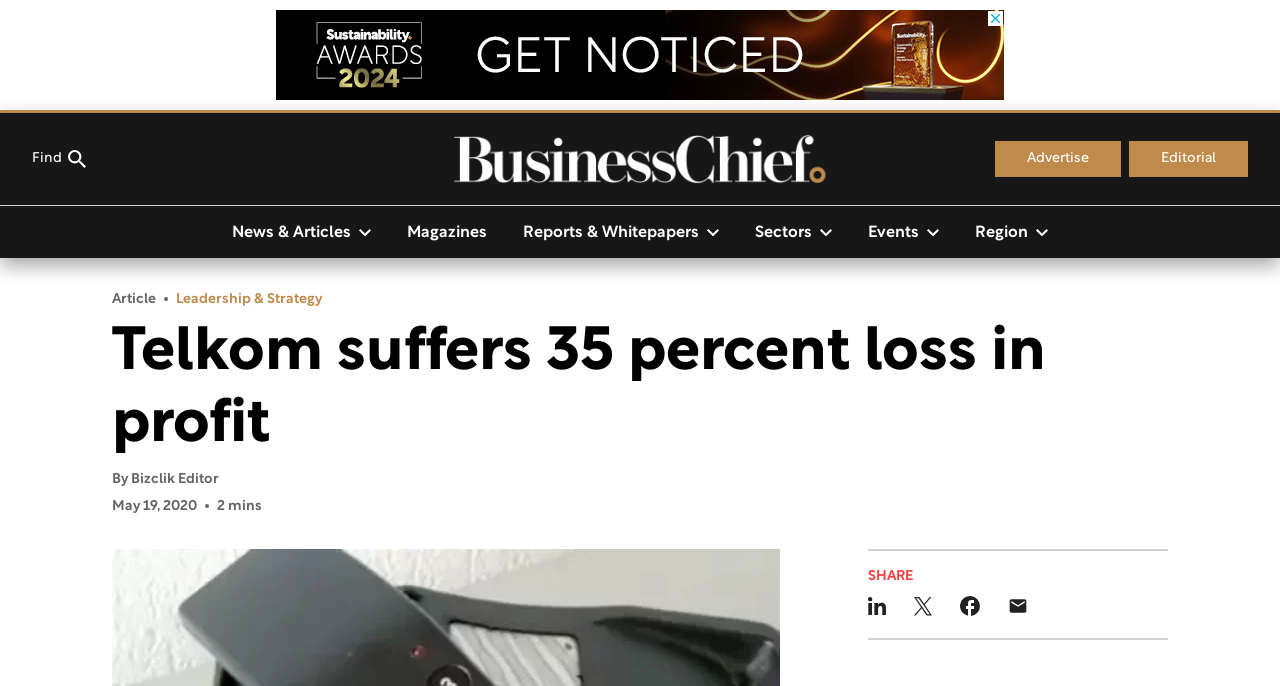Find and indicate the bounding box coordinates of the region you should select to follow the given instruction: "Search for something".

[0.025, 0.2, 0.067, 0.264]